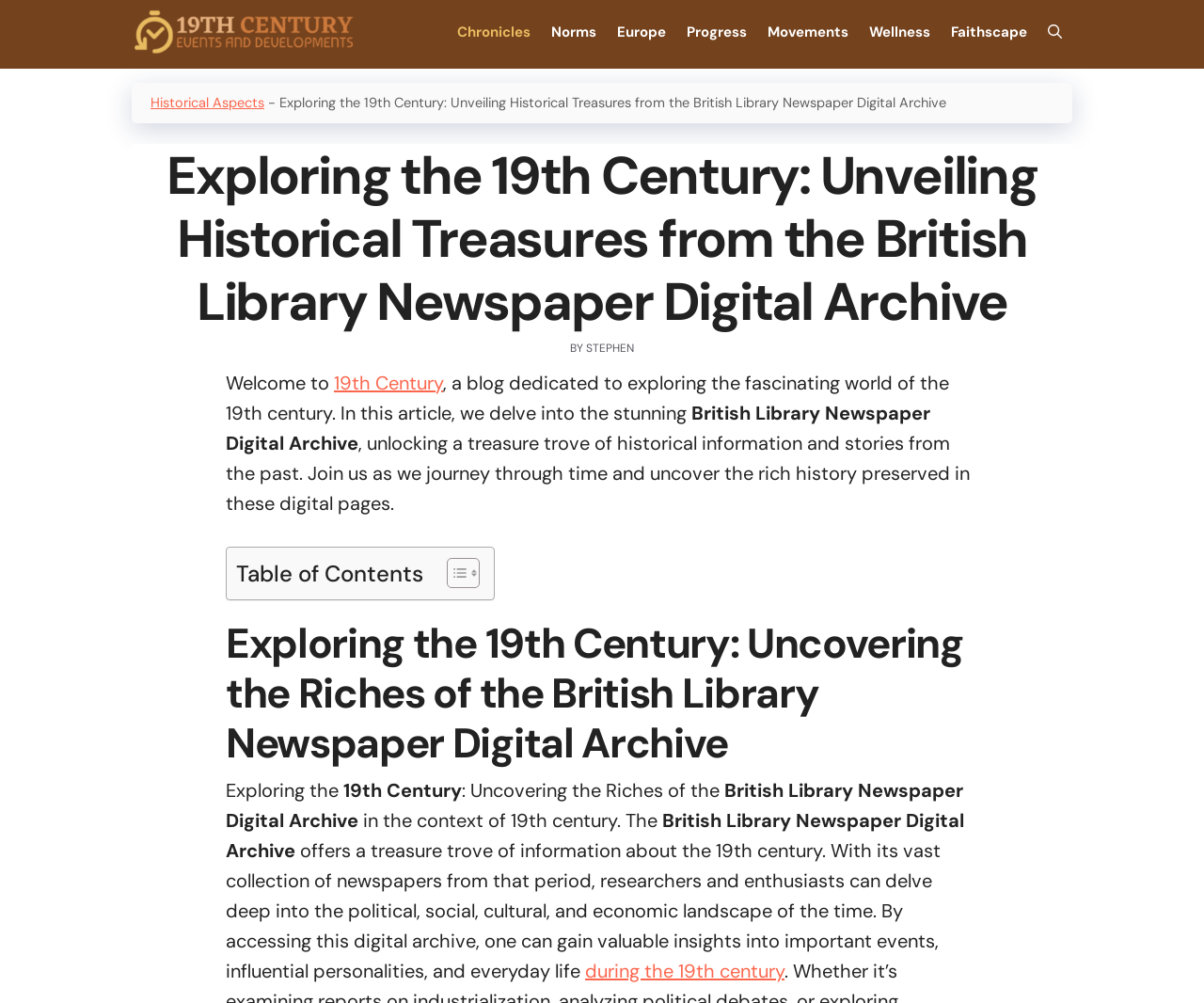Using the element description aria-label="Open Search Bar", predict the bounding box coordinates for the UI element. Provide the coordinates in (top-left x, top-left y, bottom-right x, bottom-right y) format with values ranging from 0 to 1.

[0.862, 0.015, 0.891, 0.049]